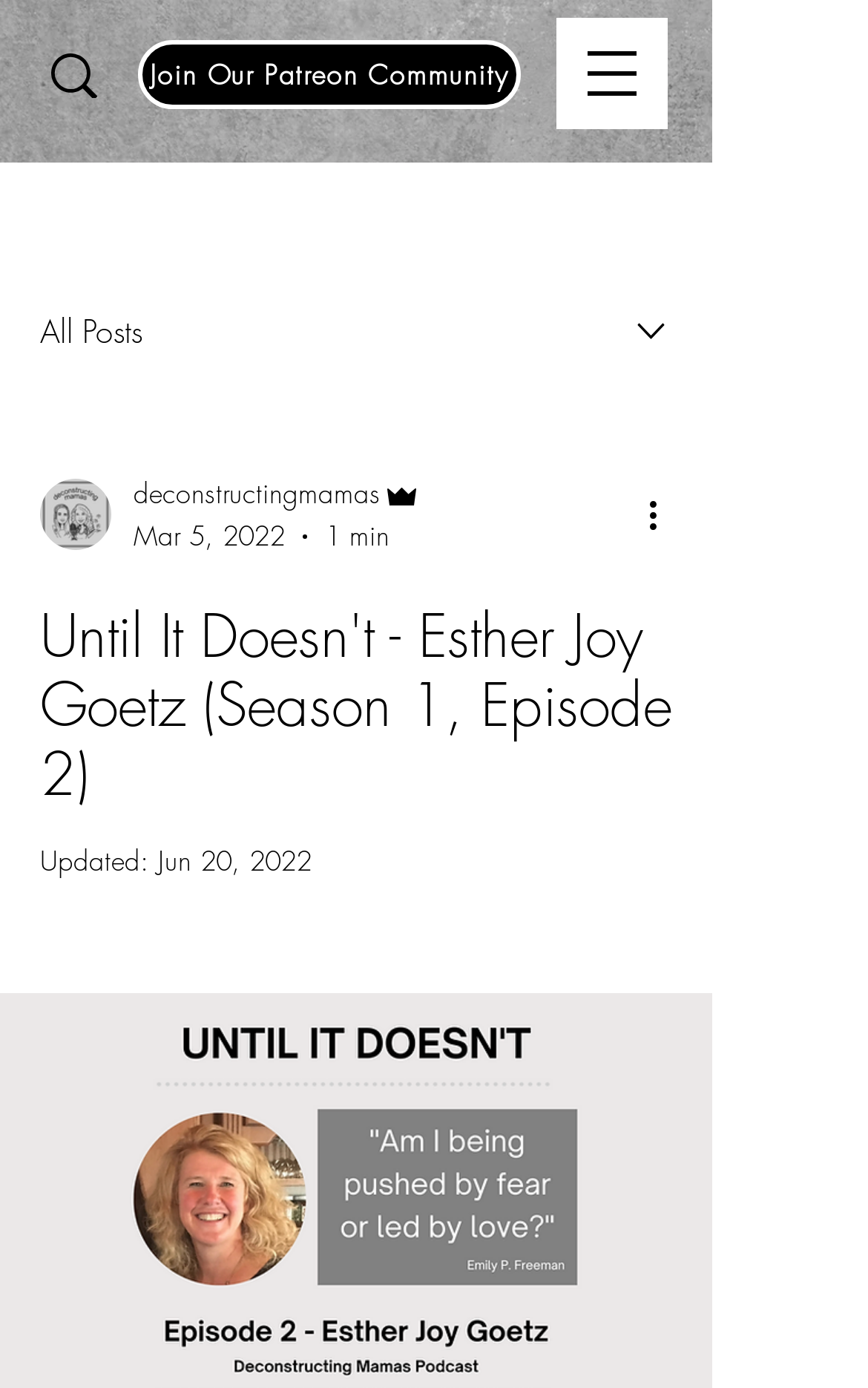Find the bounding box coordinates for the UI element whose description is: "Innerserenity Admin". The coordinates should be four float numbers between 0 and 1, in the format [left, top, right, bottom].

None